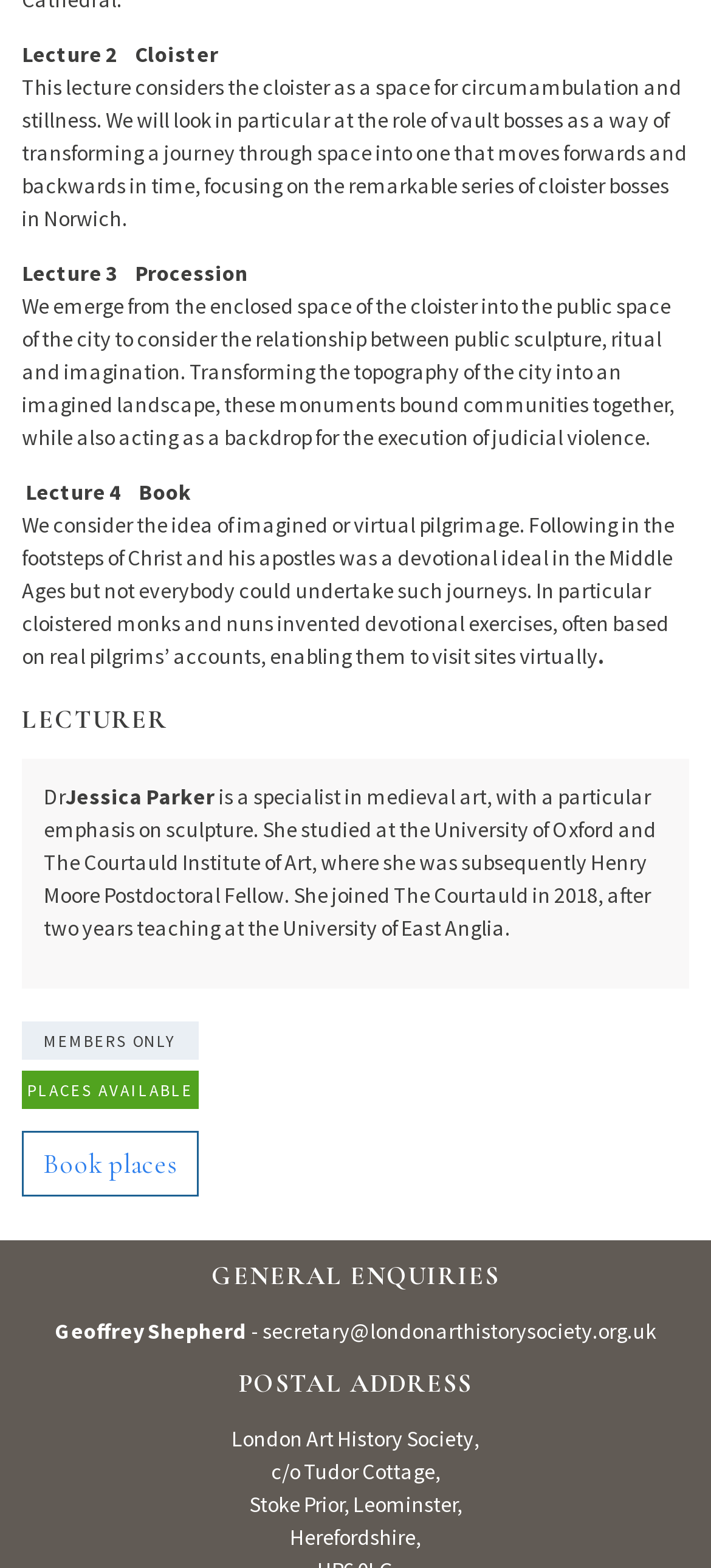Who is the lecturer?
Can you provide an in-depth and detailed response to the question?

I looked for the section with the heading 'LECTURER' and found the name 'Dr Jessica Parker' below it, which indicates that she is the lecturer.